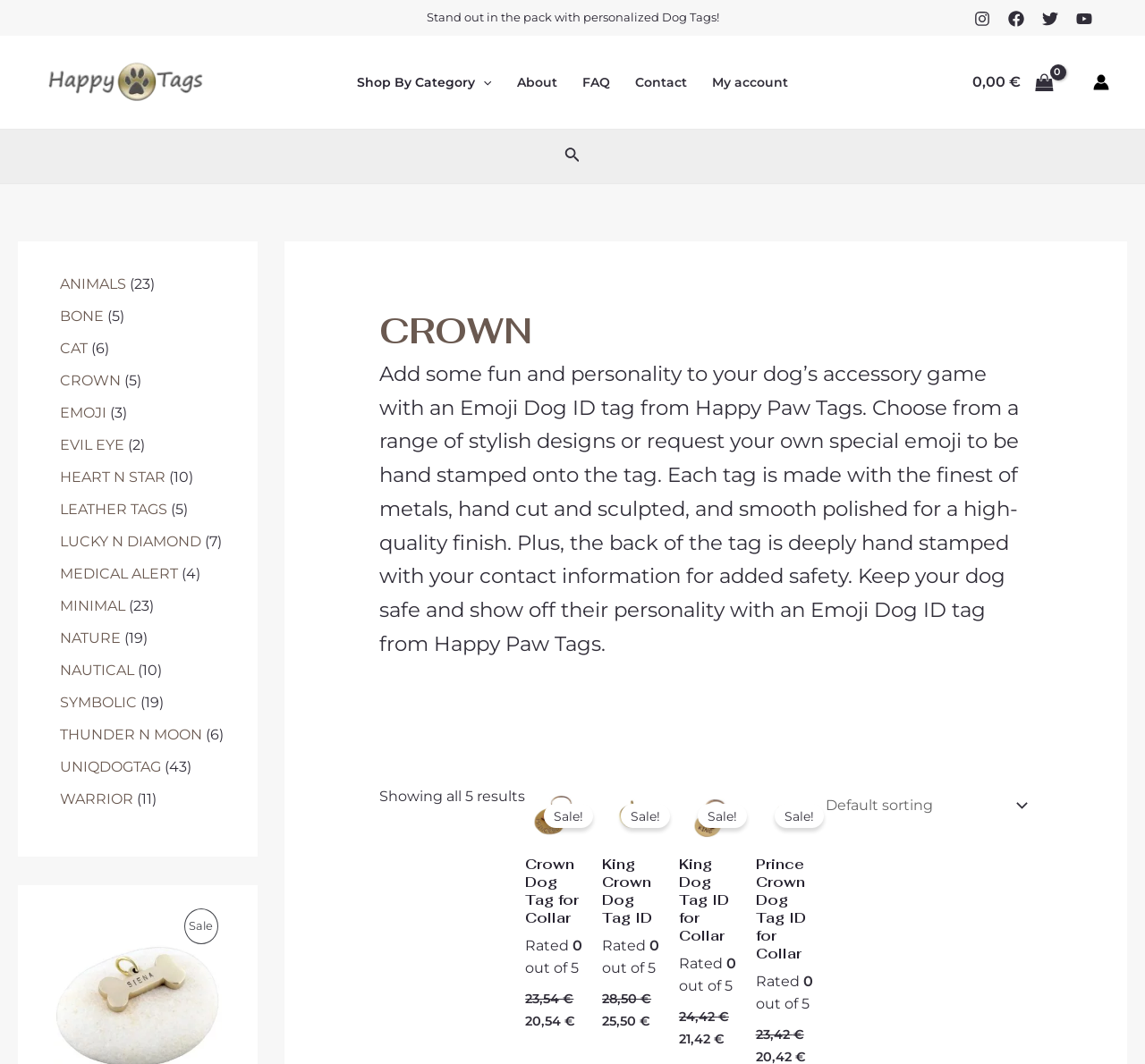What is the current price of the 'Crown Dog Tag for Collar'?
Based on the image, respond with a single word or phrase.

20,54 €